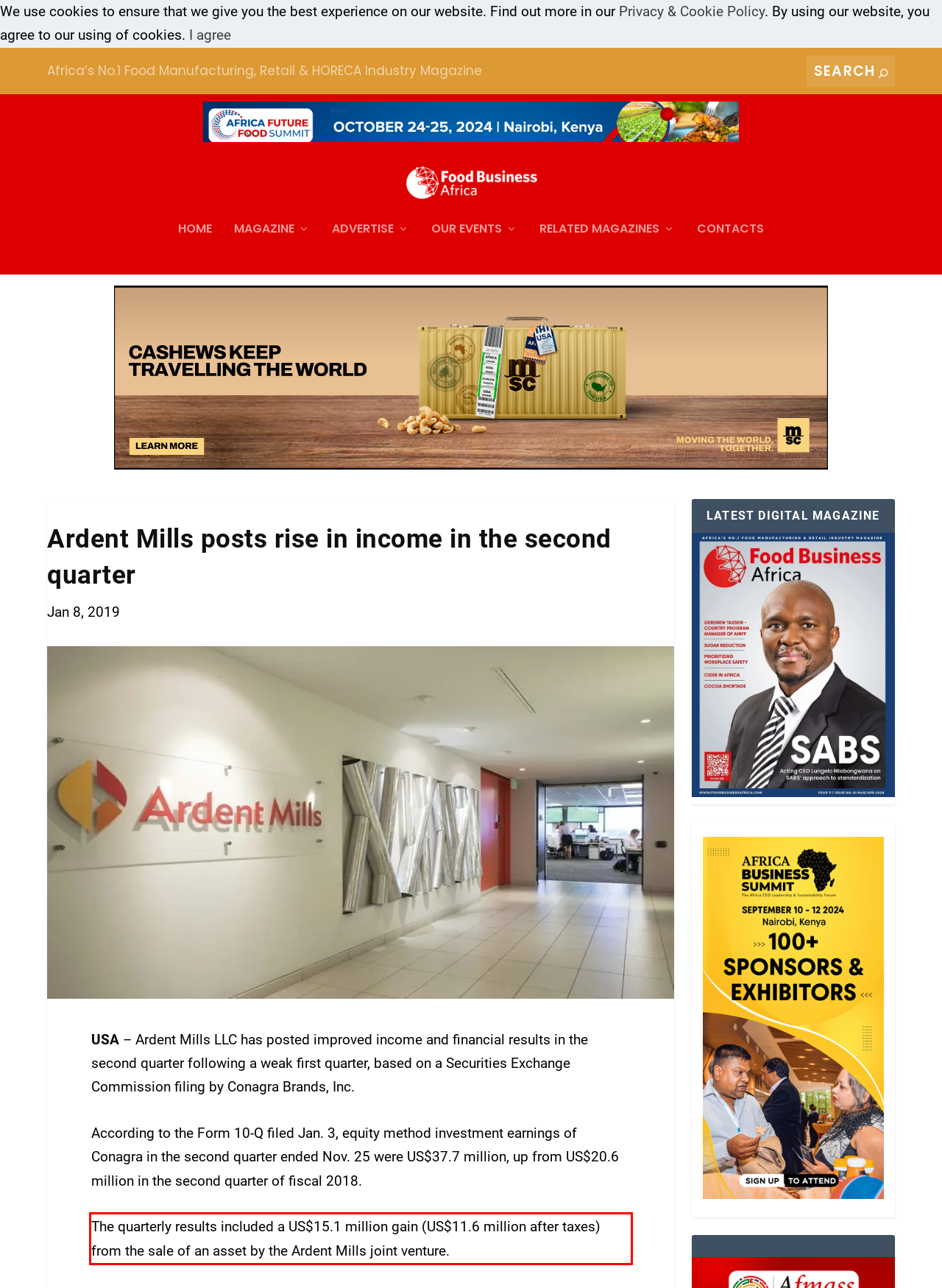Analyze the screenshot of the webpage that features a red bounding box and recognize the text content enclosed within this red bounding box.

The quarterly results included a US$15.1 million gain (US$11.6 million after taxes) from the sale of an asset by the Ardent Mills joint venture.